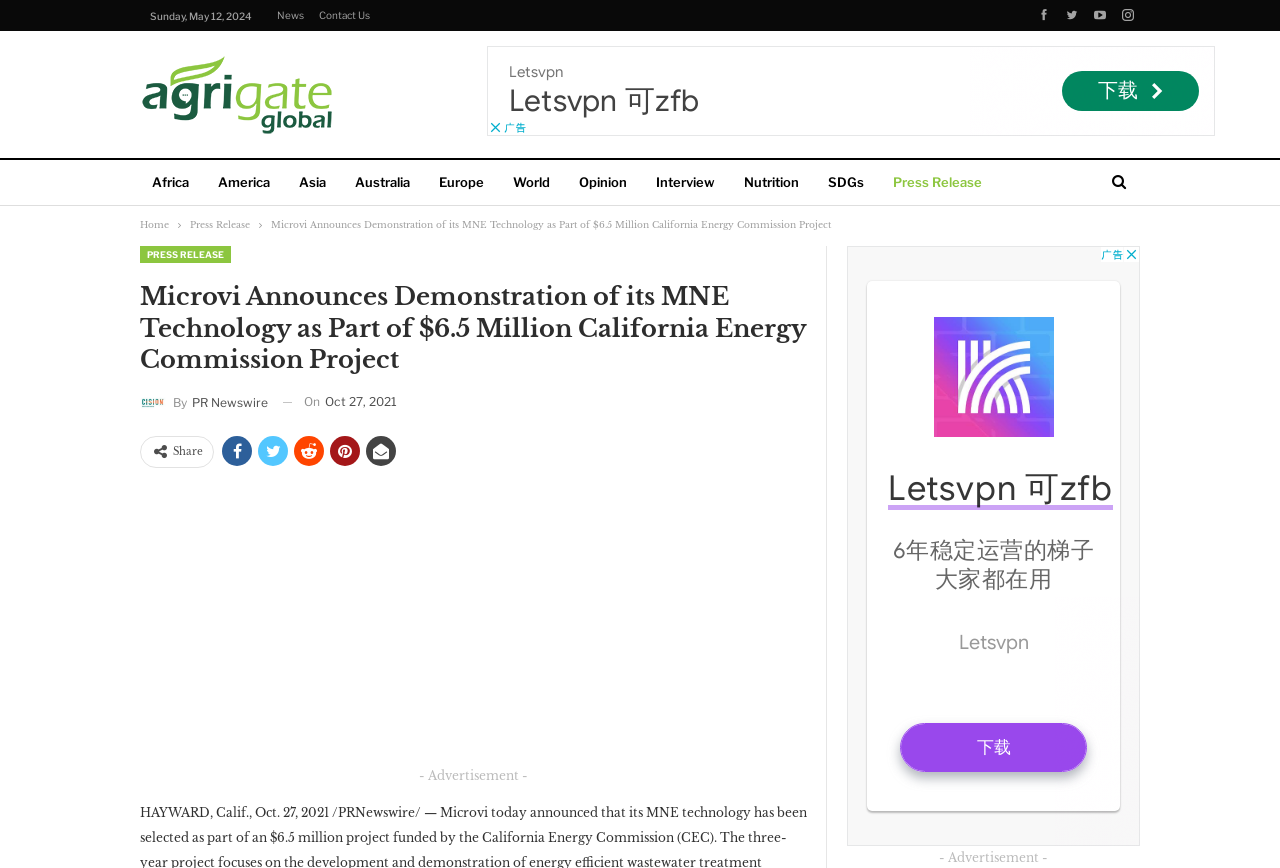From the element description Press Release, predict the bounding box coordinates of the UI element. The coordinates must be specified in the format (top-left x, top-left y, bottom-right x, bottom-right y) and should be within the 0 to 1 range.

[0.688, 0.184, 0.777, 0.239]